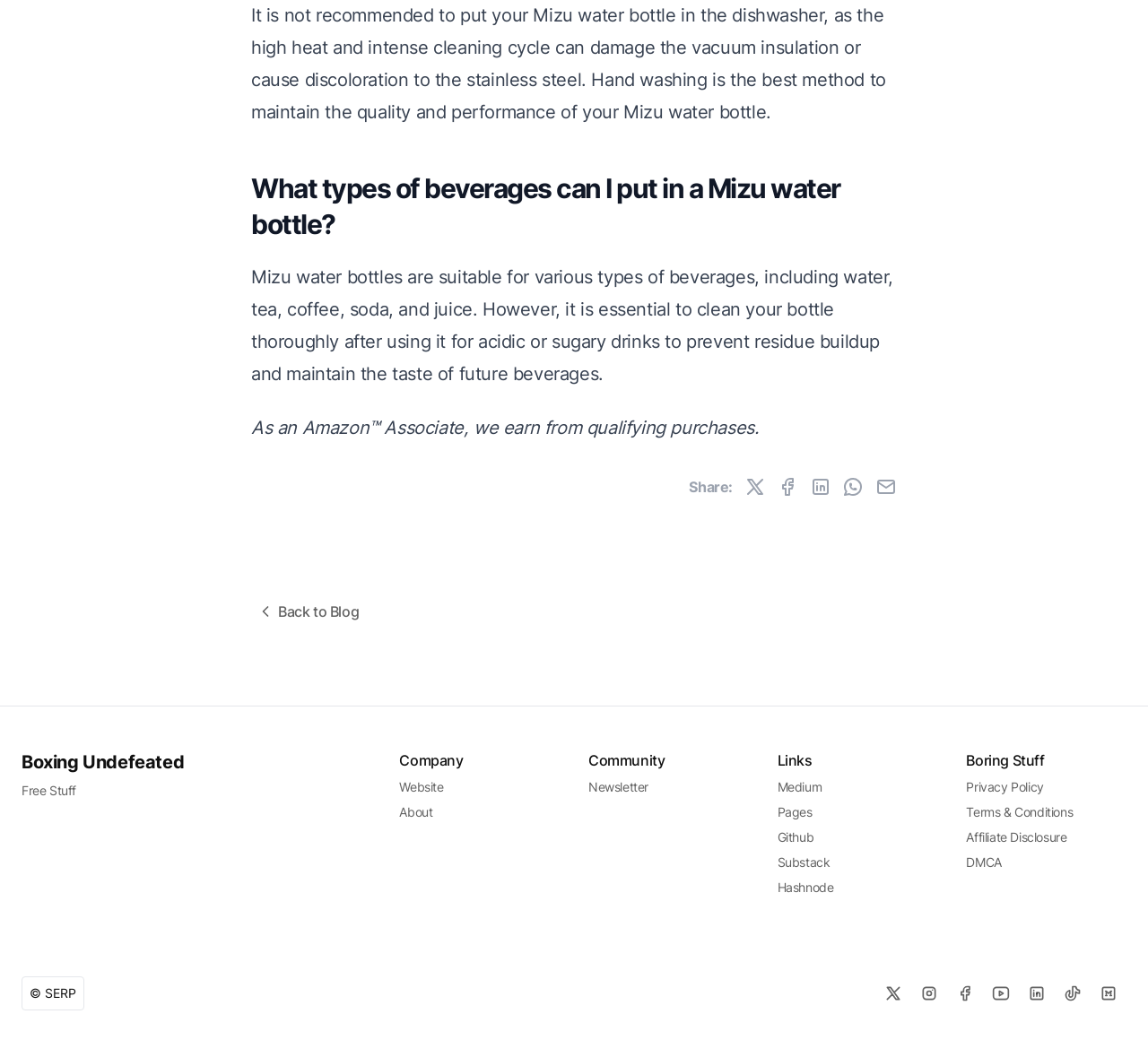Please locate the bounding box coordinates of the element's region that needs to be clicked to follow the instruction: "Visit Website". The bounding box coordinates should be provided as four float numbers between 0 and 1, i.e., [left, top, right, bottom].

[0.348, 0.749, 0.386, 0.764]